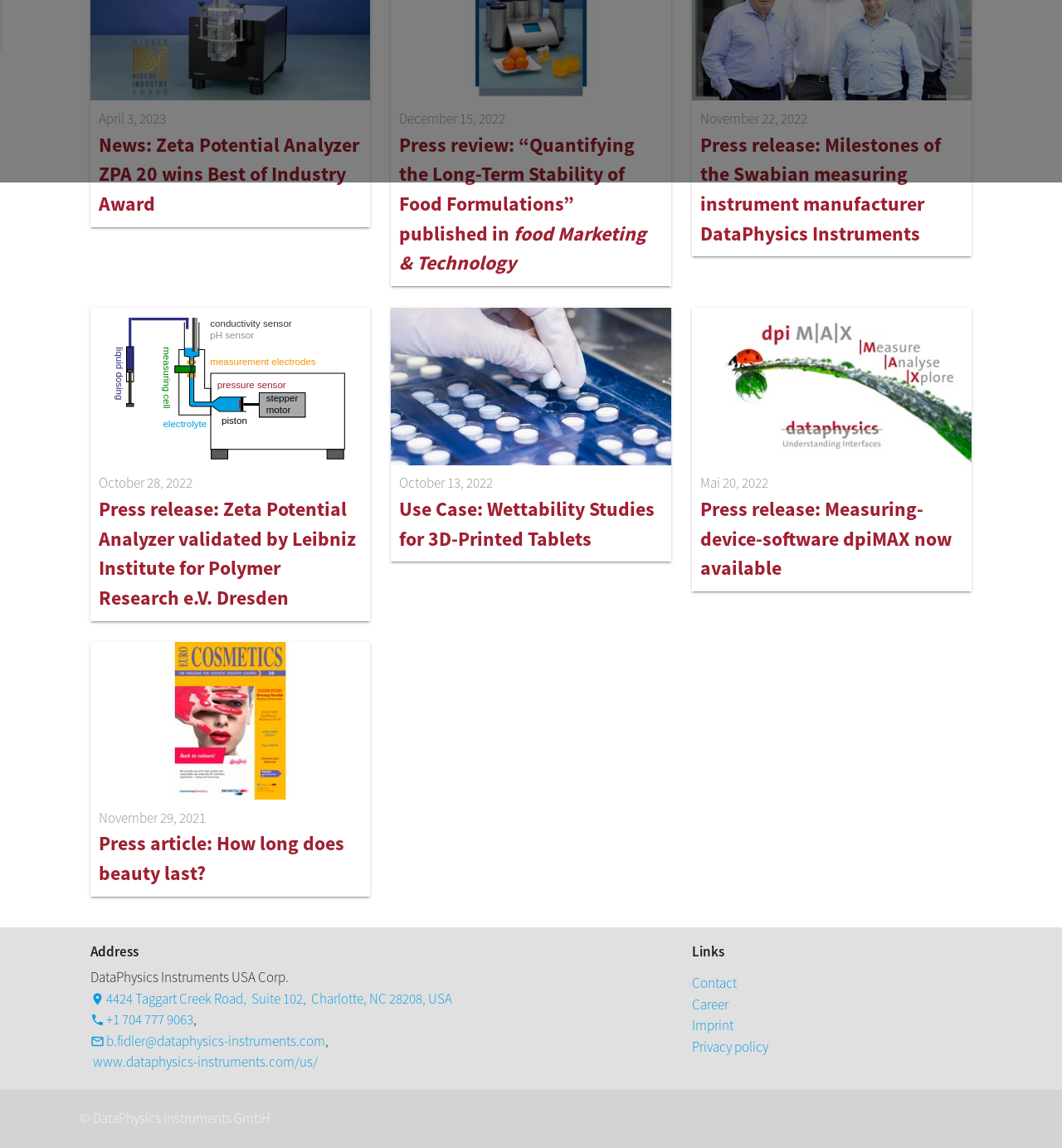Determine the bounding box coordinates for the region that must be clicked to execute the following instruction: "Contact DataPhysics Instruments".

[0.652, 0.848, 0.694, 0.864]